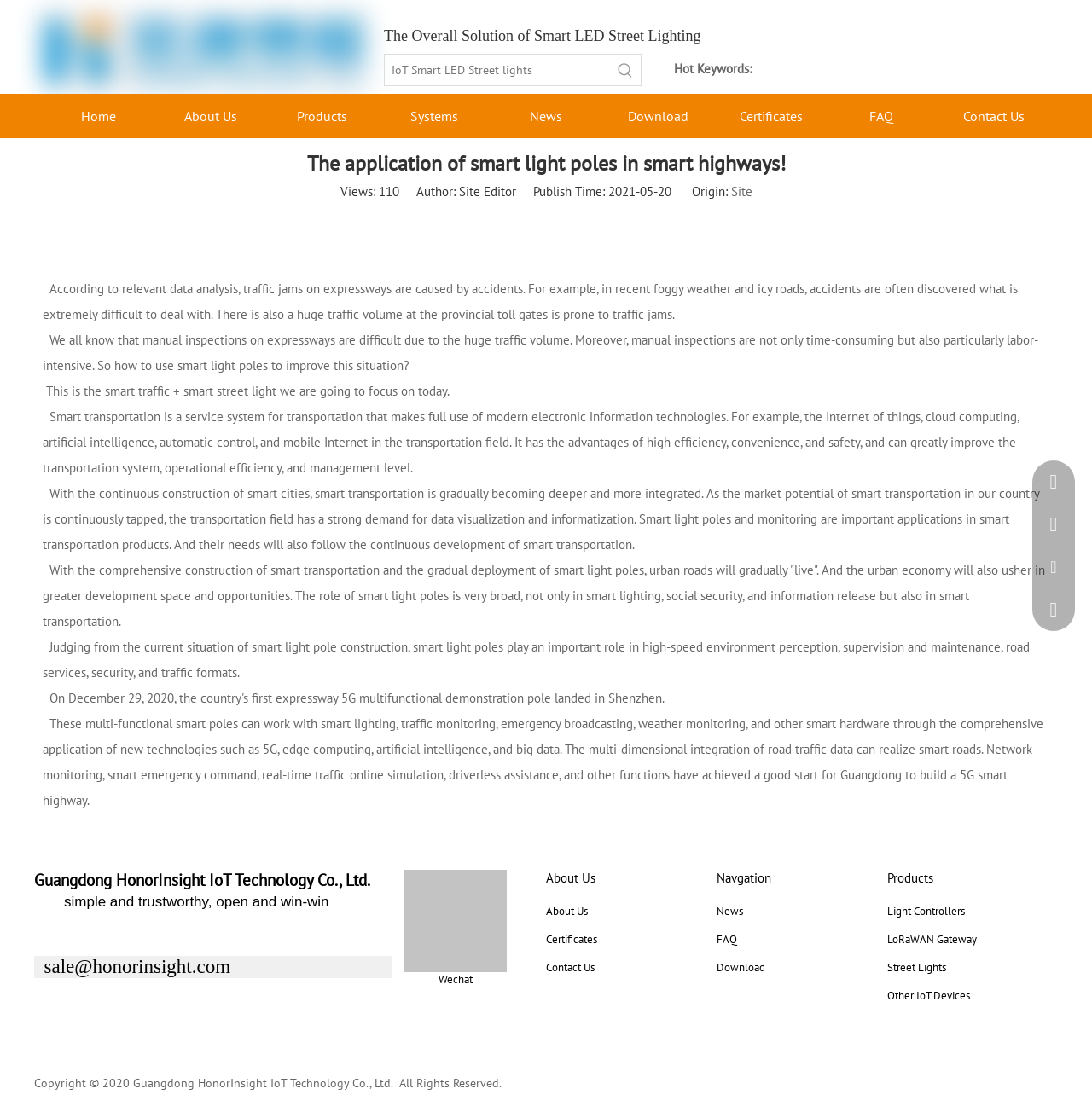What is the purpose of smart light poles in smart highways?
Please provide a single word or phrase as your answer based on the image.

Improve traffic situation